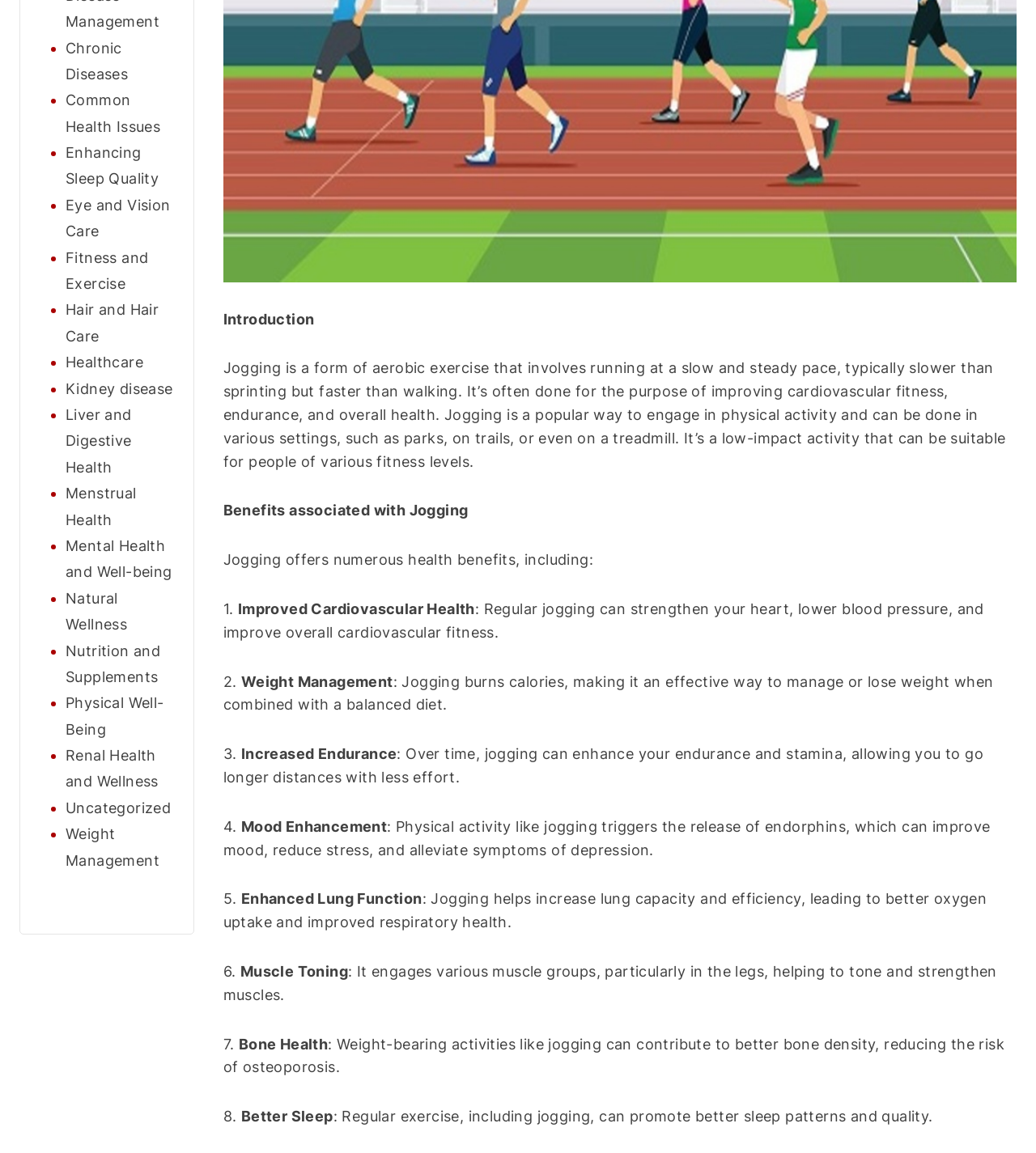Please find the bounding box for the UI element described by: "Renal Health and Wellness".

[0.063, 0.648, 0.153, 0.685]